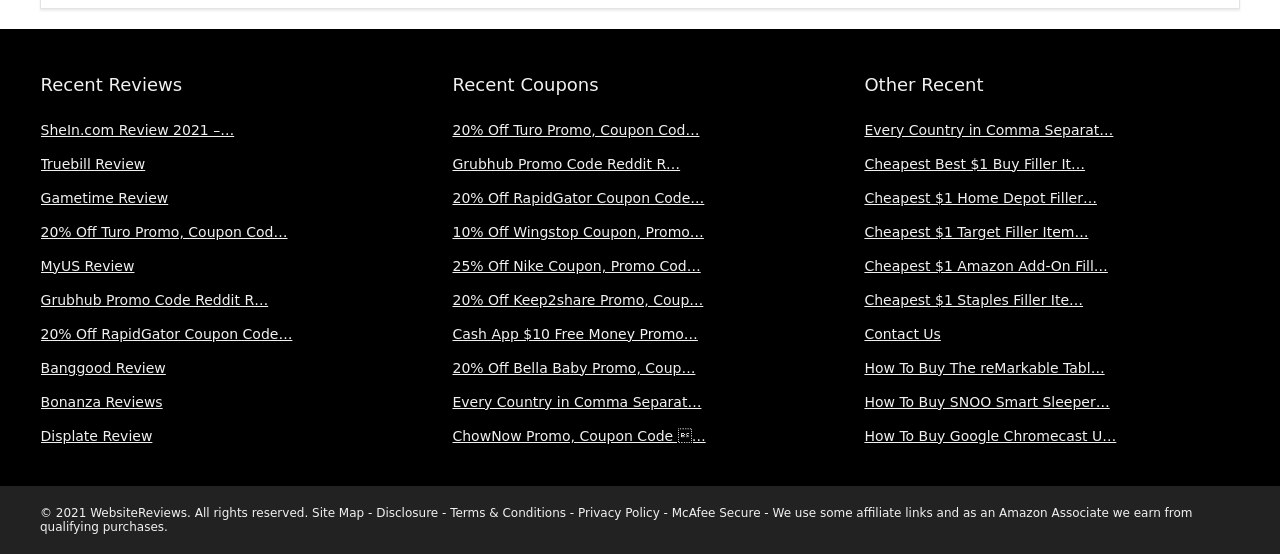Could you indicate the bounding box coordinates of the region to click in order to complete this instruction: "Check out Banggood Review".

[0.032, 0.649, 0.13, 0.678]